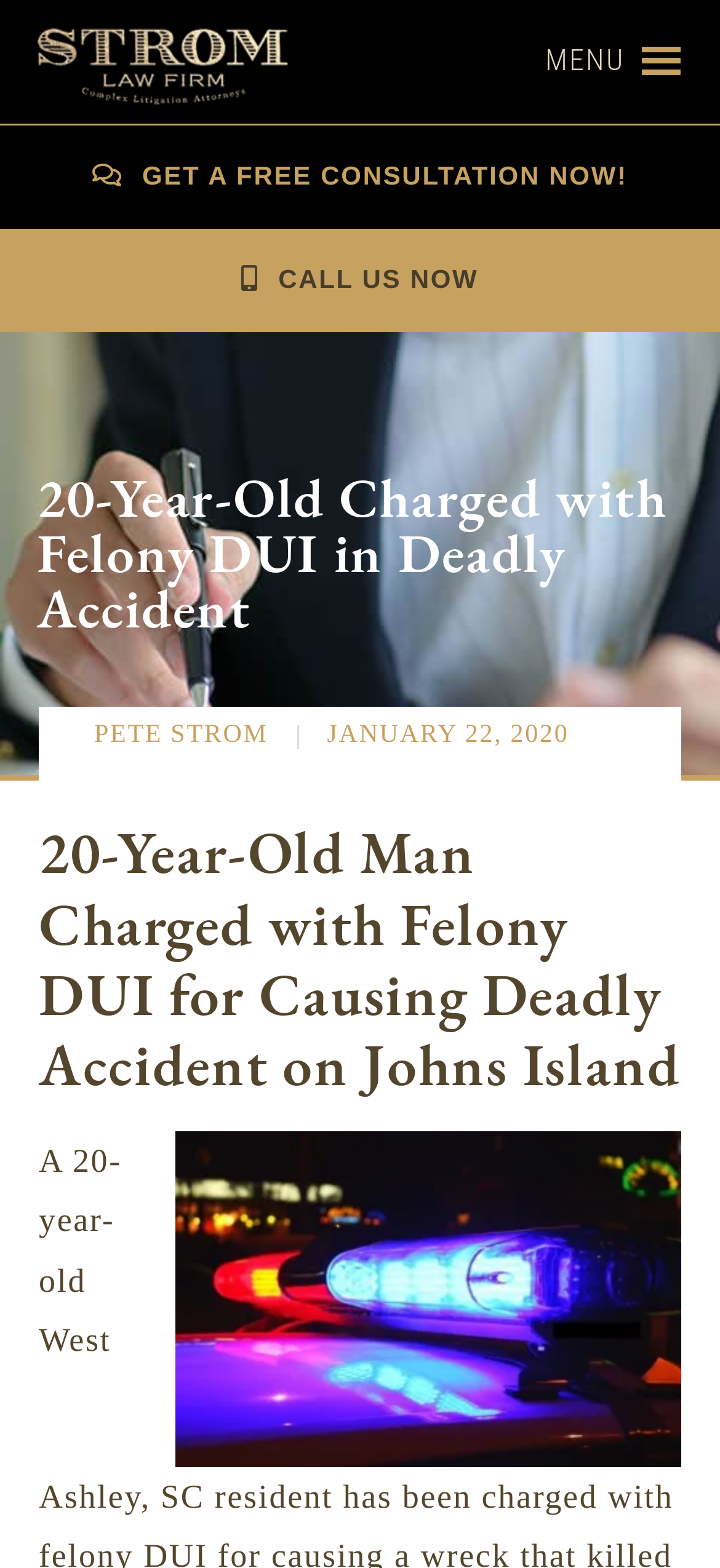Answer the question in one word or a short phrase:
What is the name of the law firm?

Strom Law Firm